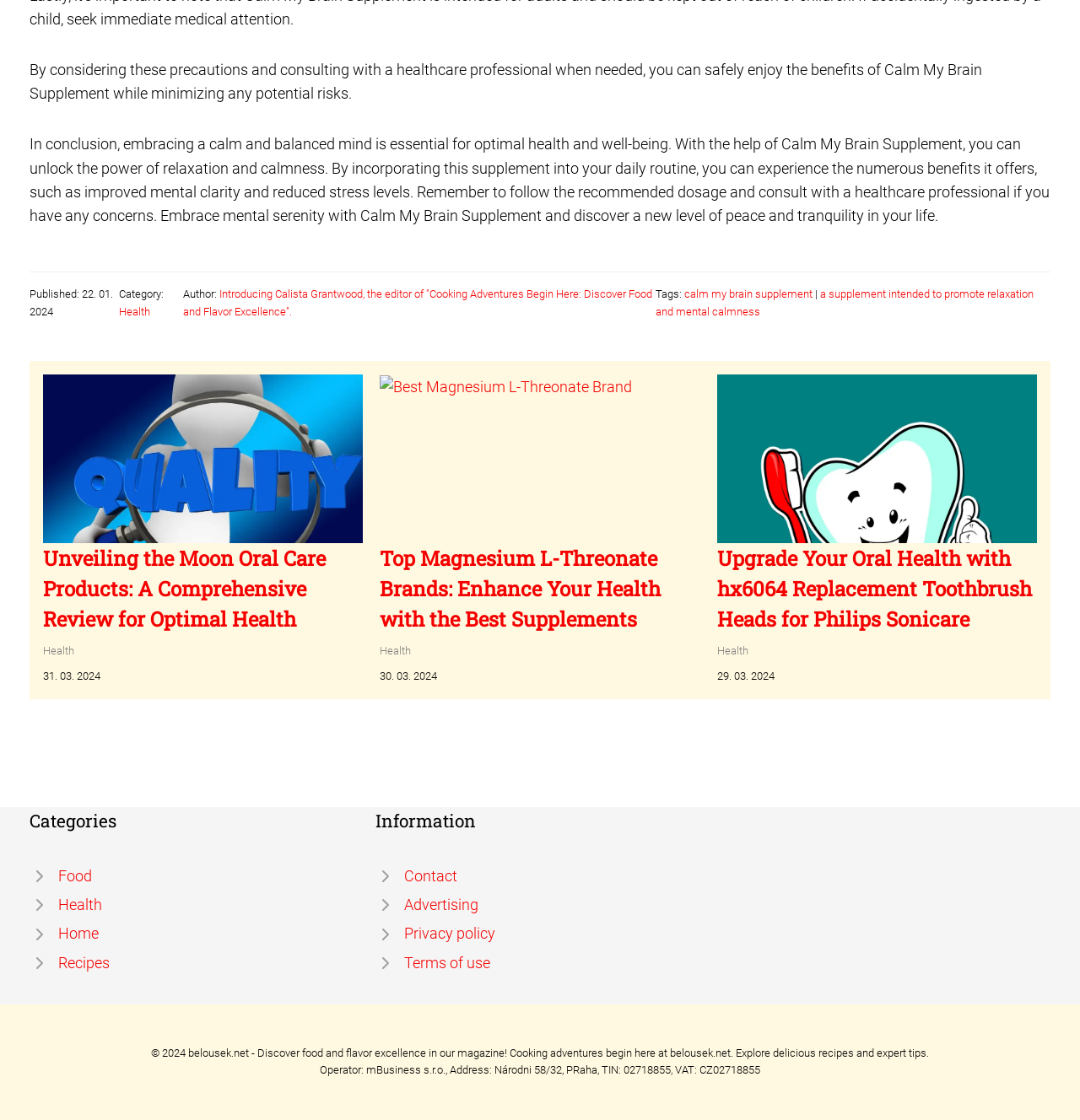What is the name of the website operator mentioned in the footer?
Give a single word or phrase answer based on the content of the image.

mBusiness s.r.o.